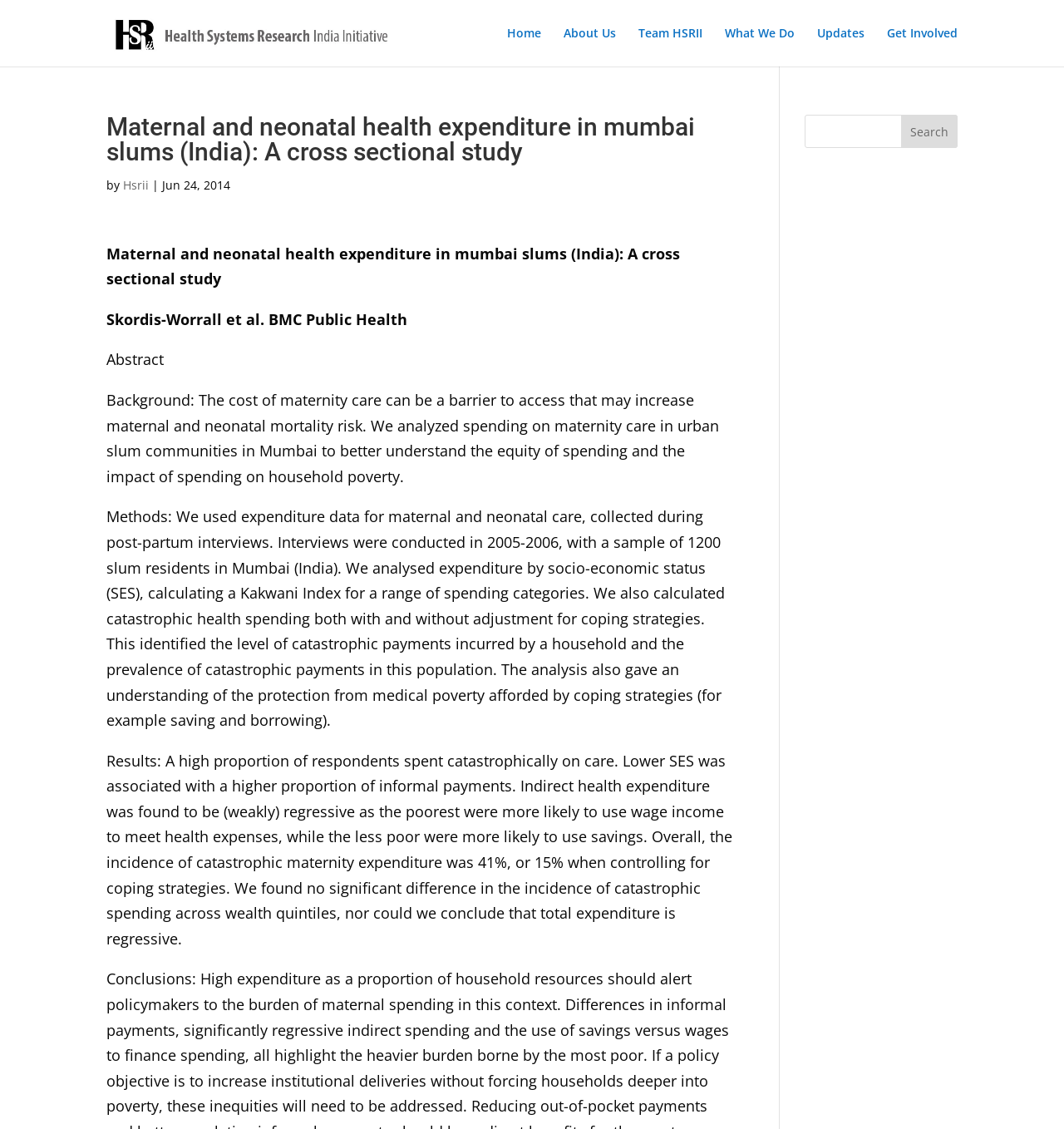Determine the bounding box coordinates of the section to be clicked to follow the instruction: "Listen to the pronunciation of napalm". The coordinates should be given as four float numbers between 0 and 1, formatted as [left, top, right, bottom].

None